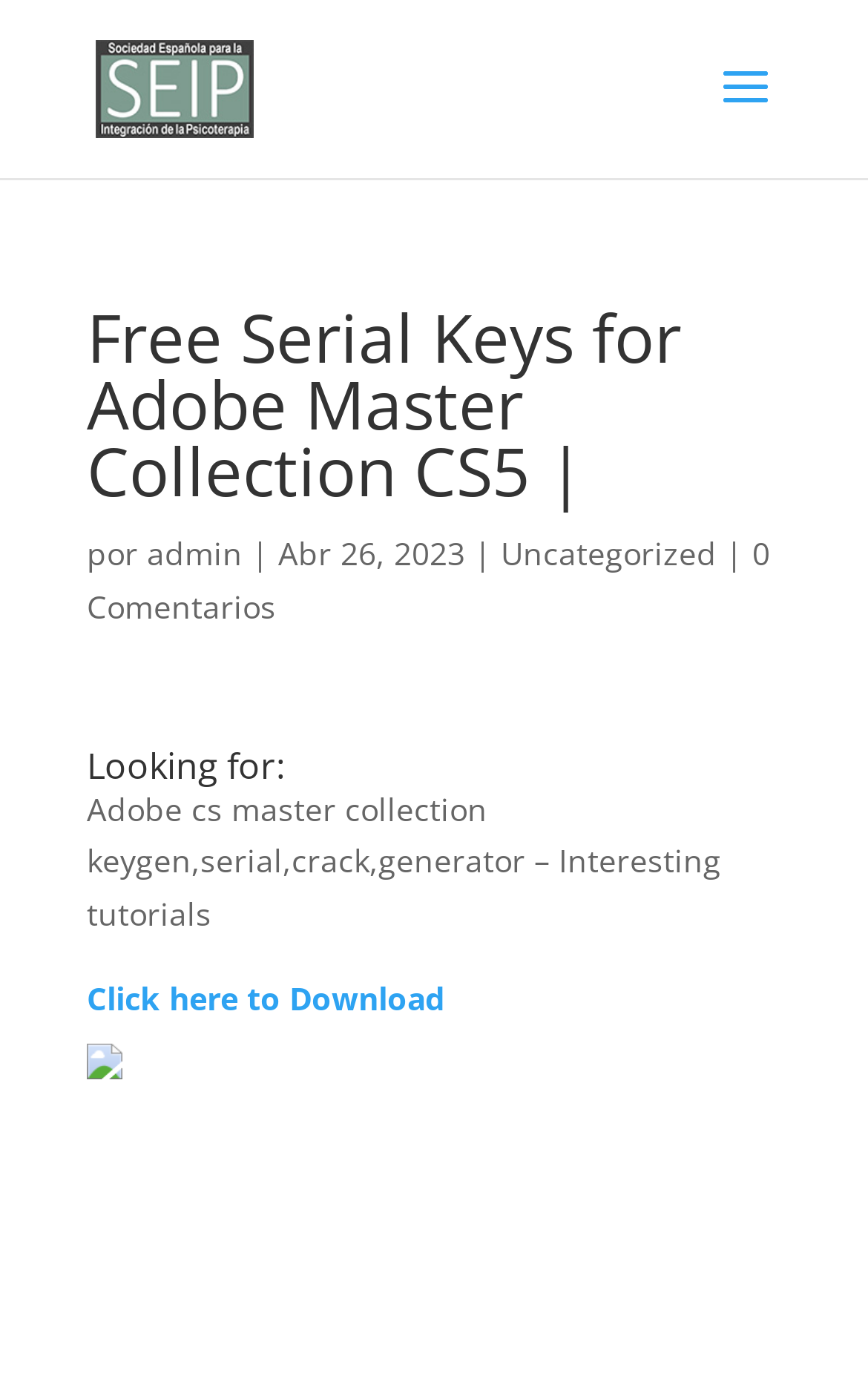Provide a one-word or one-phrase answer to the question:
What action can be taken to get the software?

Click here to Download